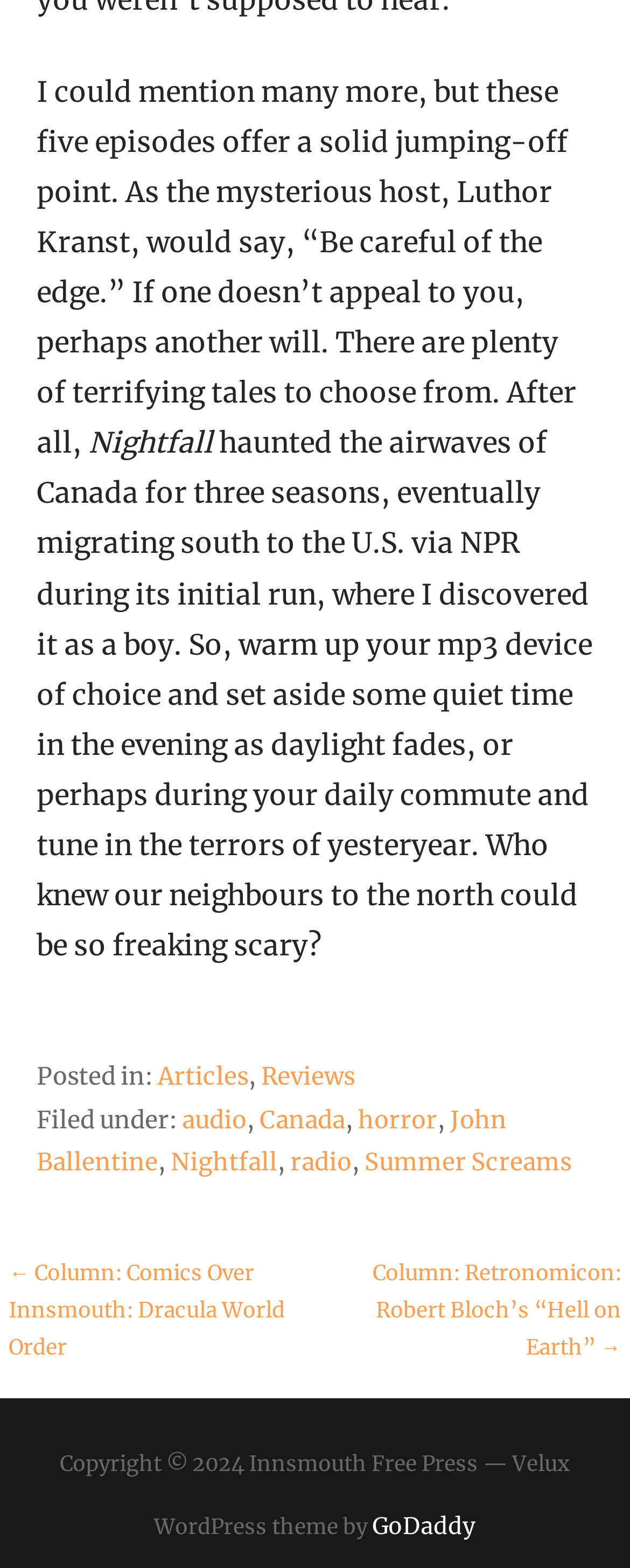Respond to the question below with a single word or phrase:
What is the name of the horror series mentioned?

Nightfall